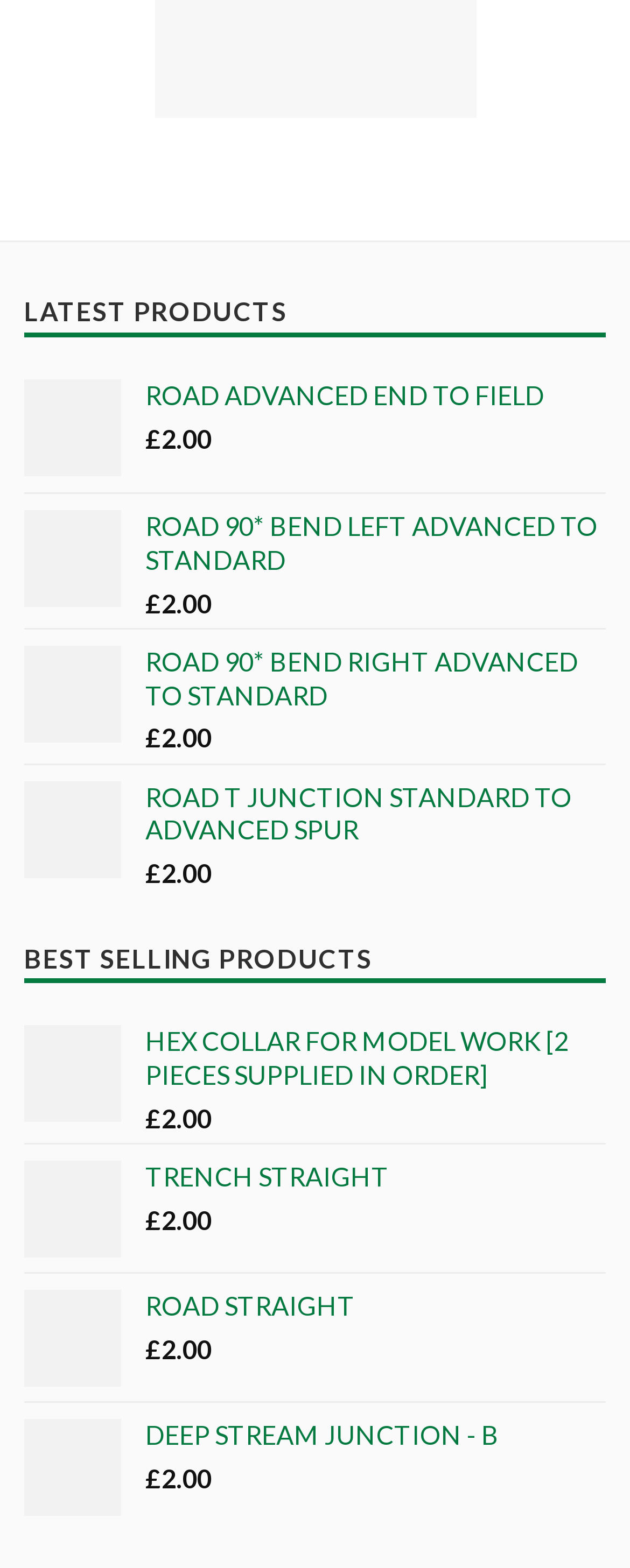How many images are on the webpage?
Give a one-word or short-phrase answer derived from the screenshot.

2